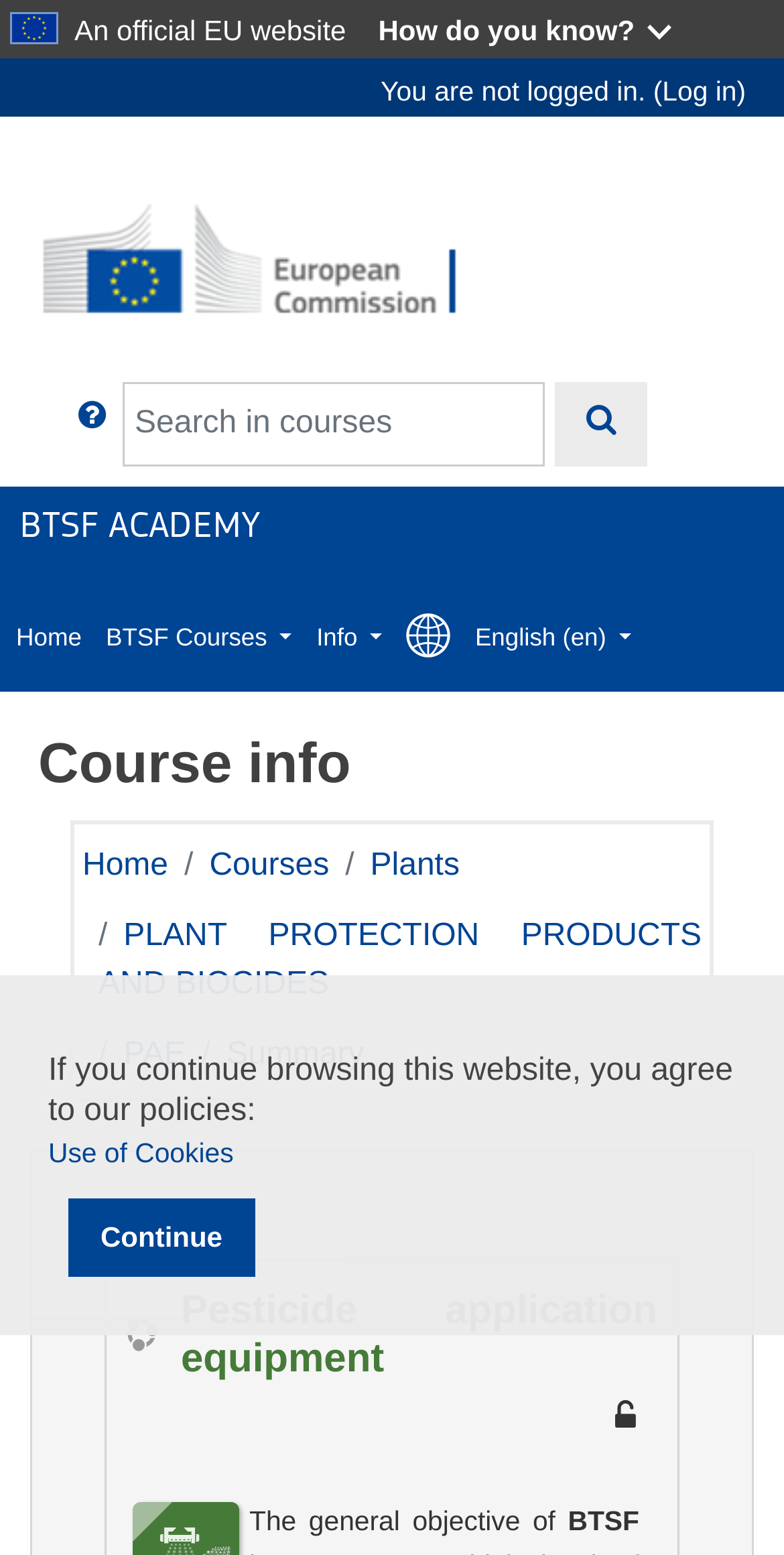Summarize the webpage with a detailed and informative caption.

The webpage is an official EU website, as indicated by the top-left corner text. Below this text, there is a button labeled "How do you know?" with an adjacent dropdown menu. To the right of these elements, there is a link to the European Commission, accompanied by an image of the commission's logo.

In the top-right corner, there is a search bar with a button labeled "Search in courses" and a help button with an adjacent image. Below this search bar, there is a heading that reads "BTSF ACADEMY". 

A navigation menu is located below the search bar, with links to "Home", "BTSF Courses", "Info", and "Languages in the BTSF ACADEMY". The language options include English. 

To the right of the navigation menu, there is a notification that the user is not logged in, with a link to log in. Below this notification, there is a heading that reads "Course info". 

The main content of the webpage is divided into two sections. The left section contains a navigation bar with links to "Home", "Courses", "Plants", "PLANT PROTECTION PRODUCTS AND BIOCIDES", "PAE", and "Summary". The right section contains a heading that reads "Pesticide application equipment", with a link to the same topic. Below this heading, there is an image labeled "Guest access". 

At the bottom of the webpage, there is a paragraph of text that describes the general objective of BTSF, followed by a statement about the use of cookies on the website. A link to learn more about the use of cookies is provided, along with a "Continue" button.